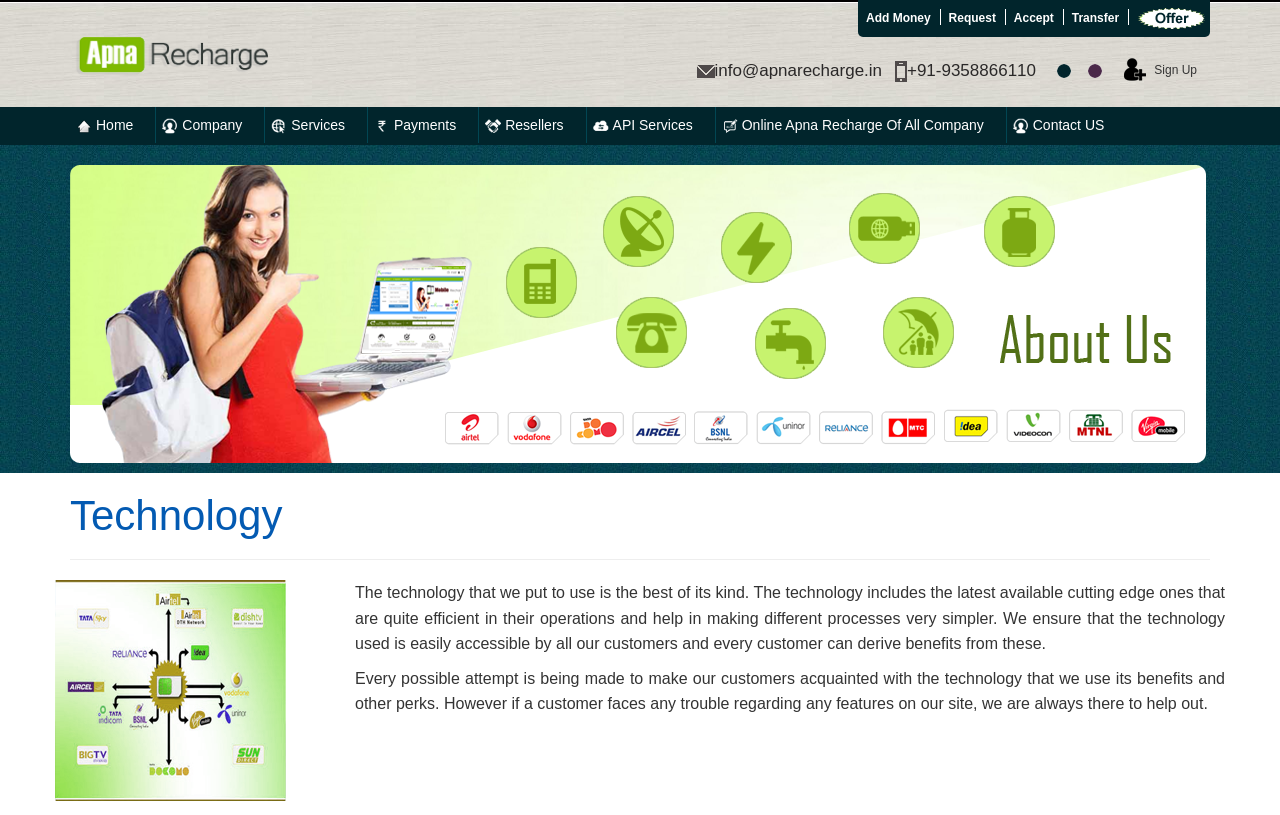Determine the coordinates of the bounding box for the clickable area needed to execute this instruction: "Click on the loginicon Sign Up link".

[0.874, 0.07, 0.935, 0.103]